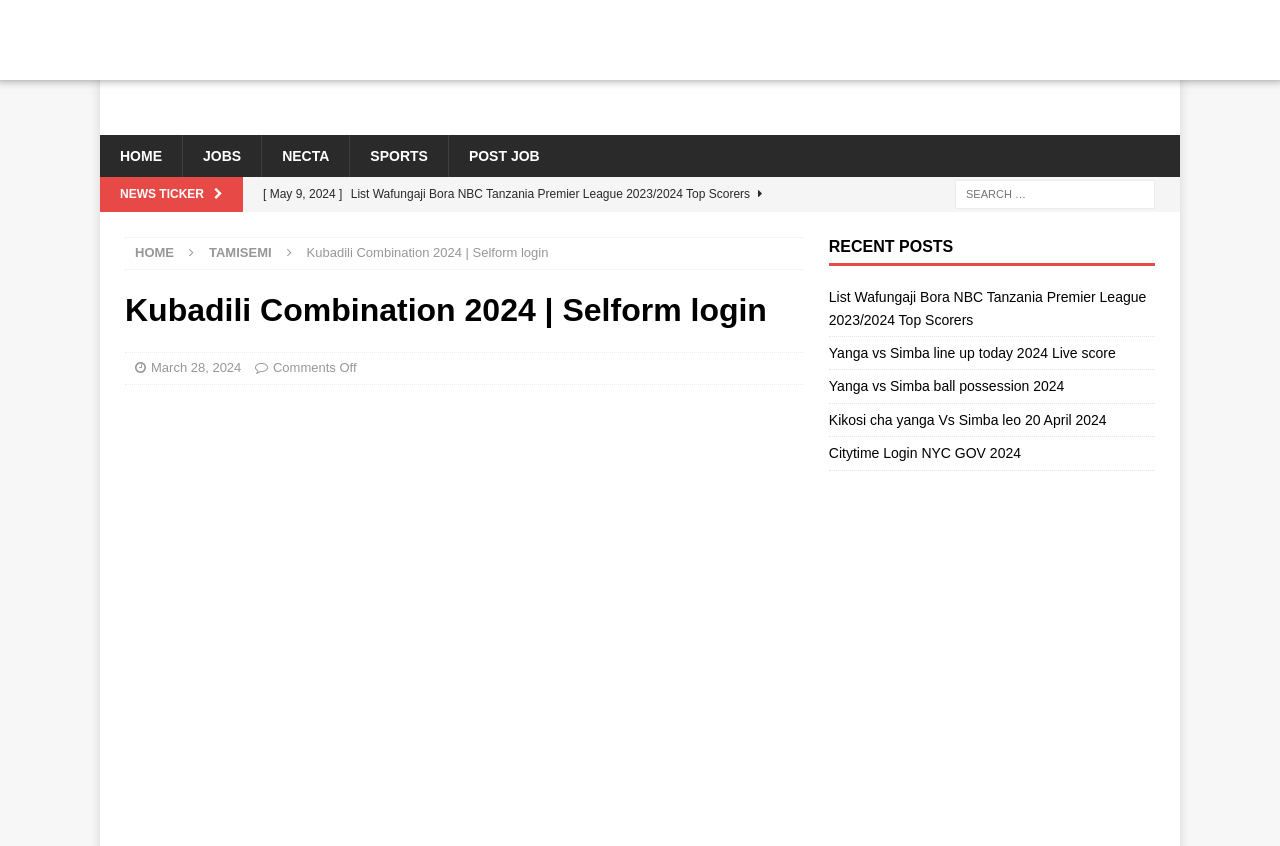Determine the bounding box coordinates of the clickable element necessary to fulfill the instruction: "Search for something". Provide the coordinates as four float numbers within the 0 to 1 range, i.e., [left, top, right, bottom].

[0.746, 0.213, 0.902, 0.248]